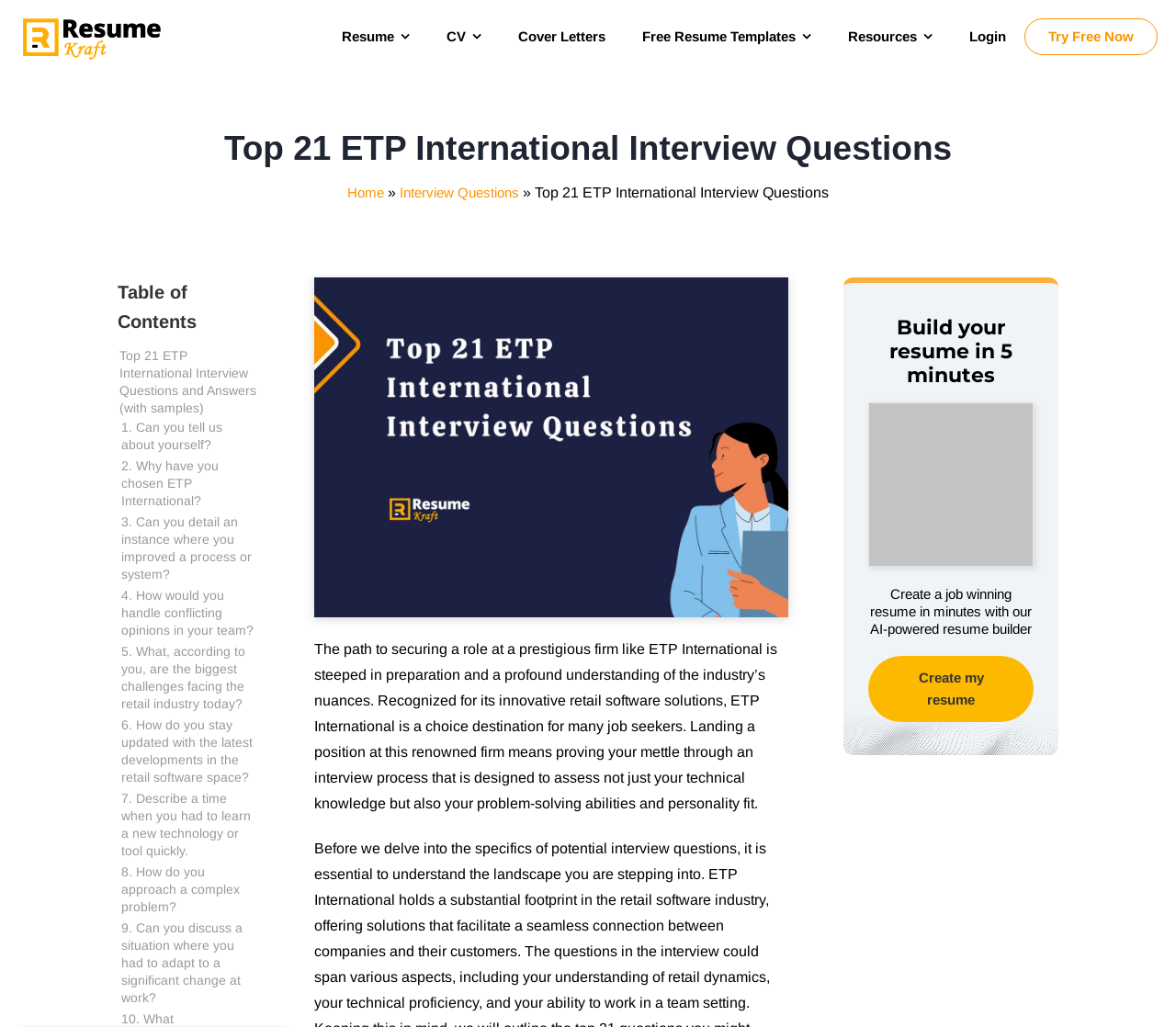Identify the bounding box coordinates for the element you need to click to achieve the following task: "Click on the 'Top 21 ETP International Interview Questions' link". Provide the bounding box coordinates as four float numbers between 0 and 1, in the form [left, top, right, bottom].

[0.02, 0.018, 0.137, 0.058]